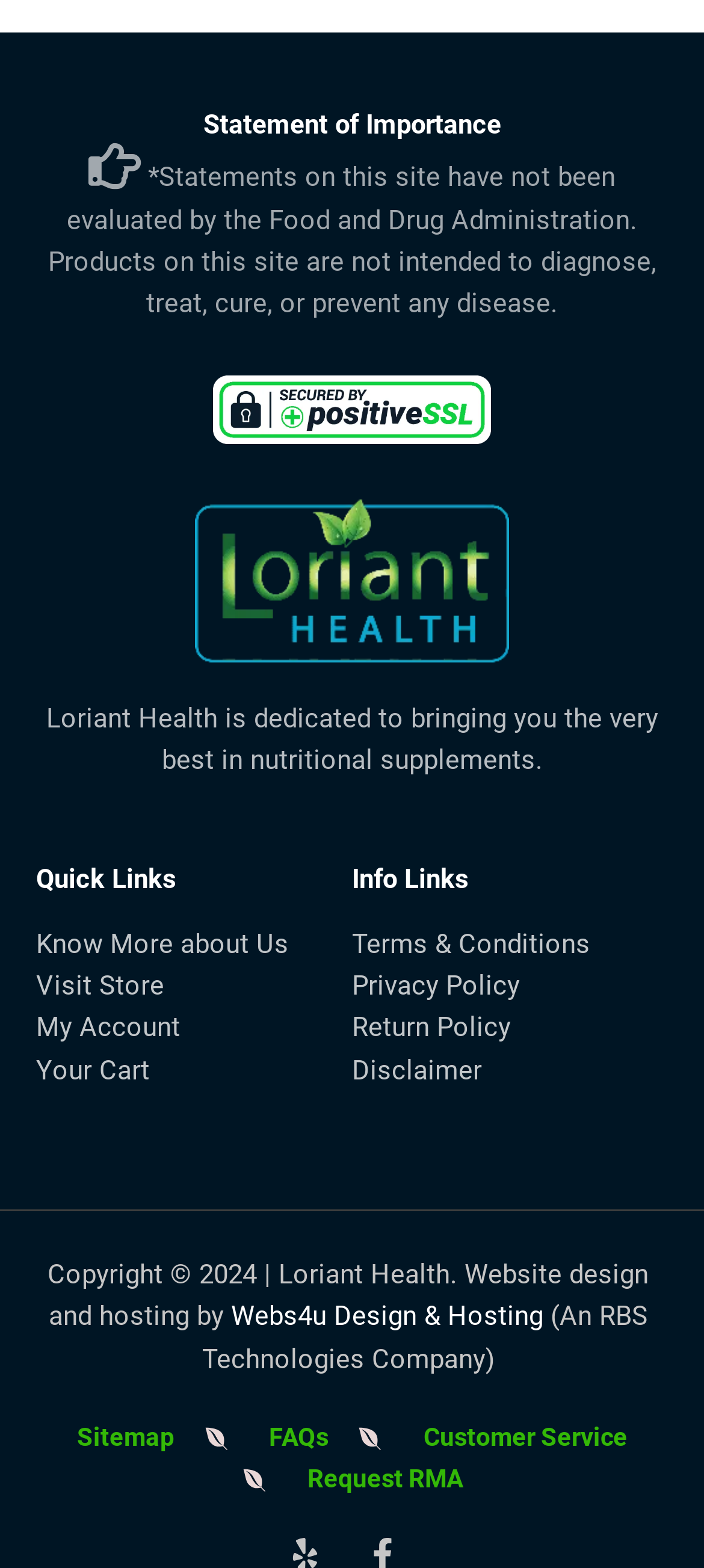Can you provide the bounding box coordinates for the element that should be clicked to implement the instruction: "Visit the online store"?

[0.051, 0.616, 0.5, 0.643]